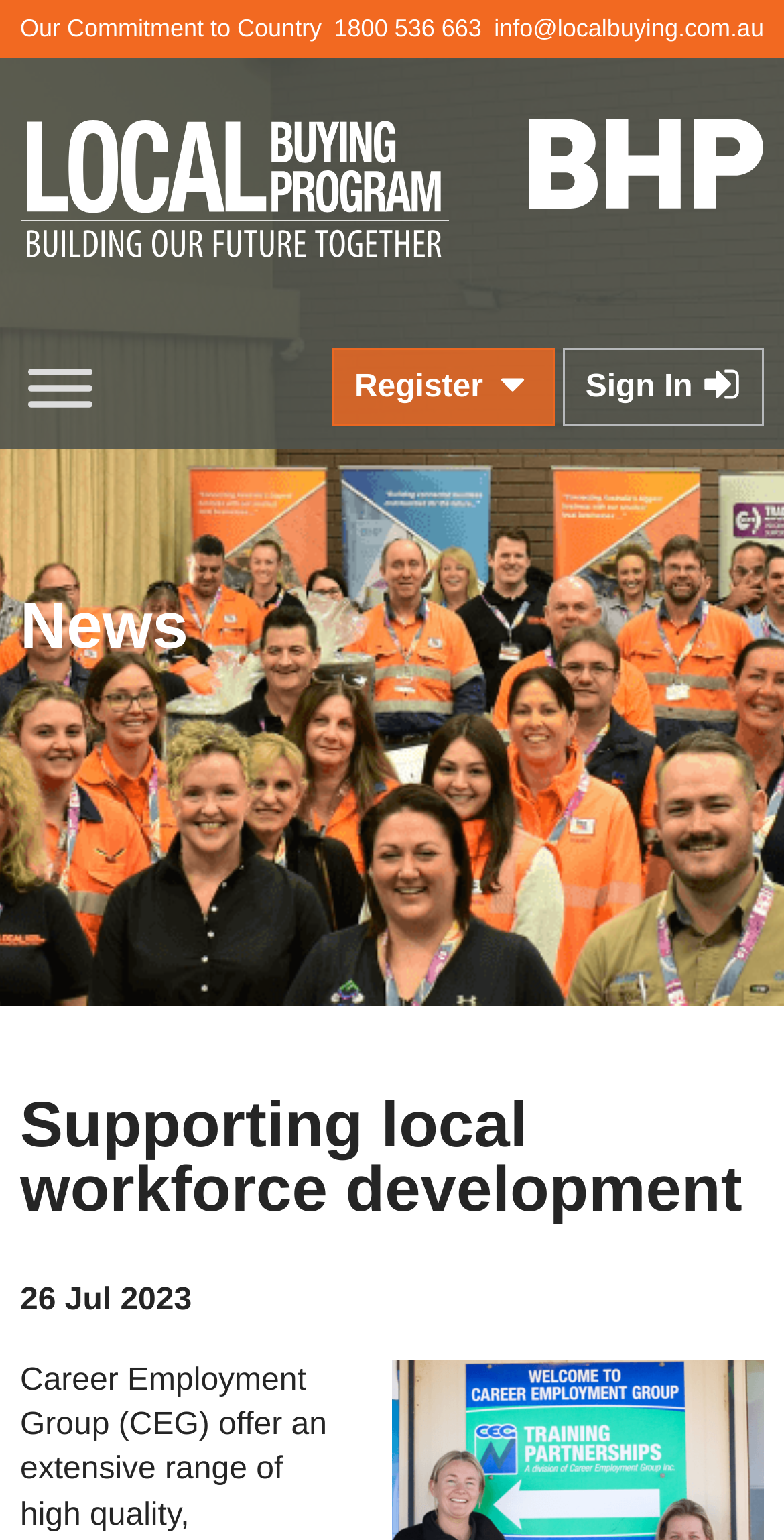Explain the features and main sections of the webpage comprehensively.

The webpage is about the Local Buying Program, which supports local workforce development. At the top left corner, there are three links: "Our Commitment to Country", a phone number "1800 536 663", and an email address "info@localbuying.com.au". Next to these links, there is the Local Buying Program logo, which is an image. On the right side of the logo, there is a BHP logo, also an image.

Below the logos, there are three buttons: "Toggle Menu", "Register", and "Sign In". The "Register" and "Sign In" buttons have small images on them. The "Toggle Menu" button is located at the top left corner of this section.

Further down, there is a heading that reads "News". Below the "News" heading, there is a main heading that says "Supporting local workforce development". Under this main heading, there is a date "26 Jul 2023".